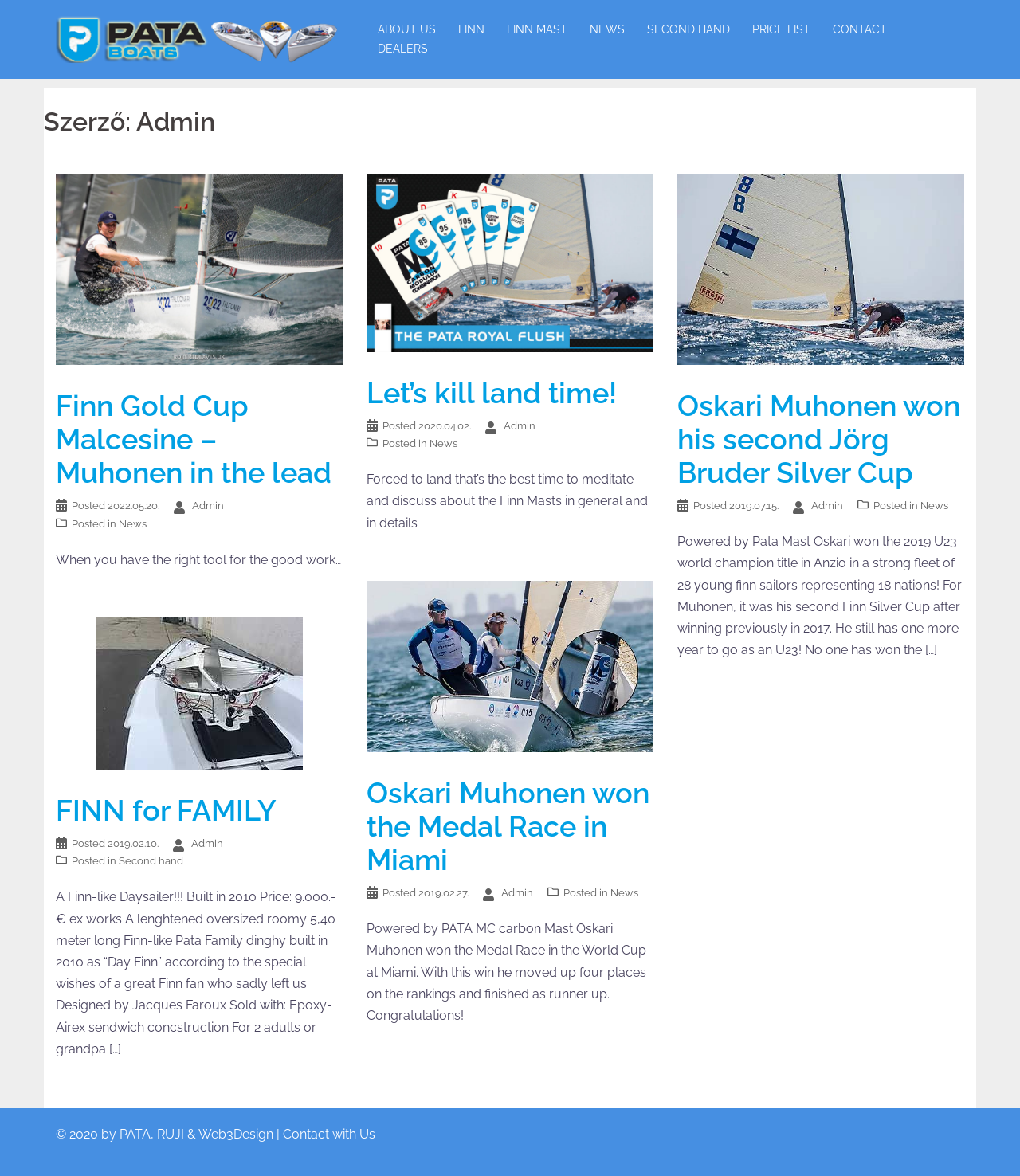Use a single word or phrase to answer the following:
What is the title of the second article on the webpage?

Let’s kill land time!